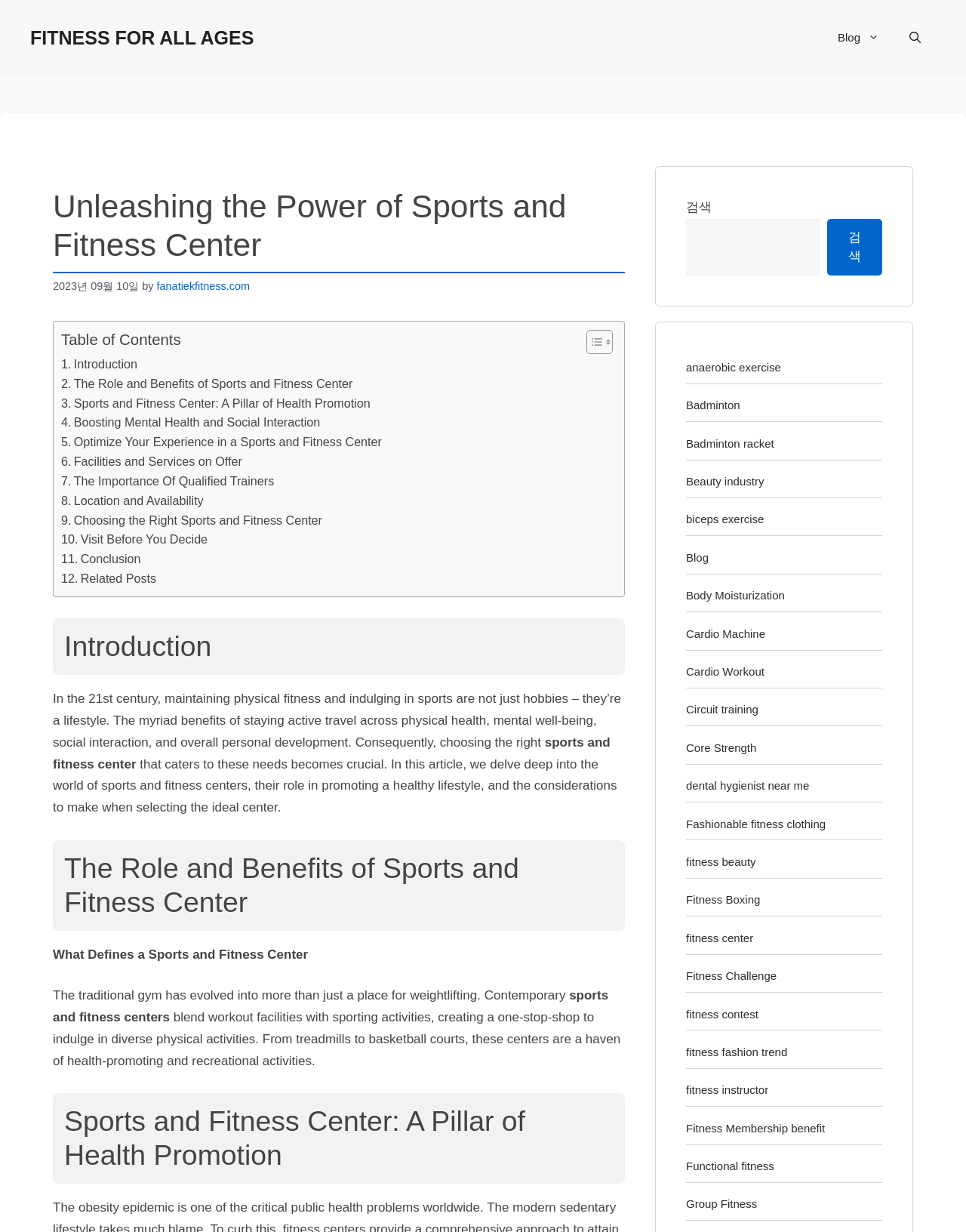What is the topic of the first heading?
Answer with a single word or phrase by referring to the visual content.

Introduction